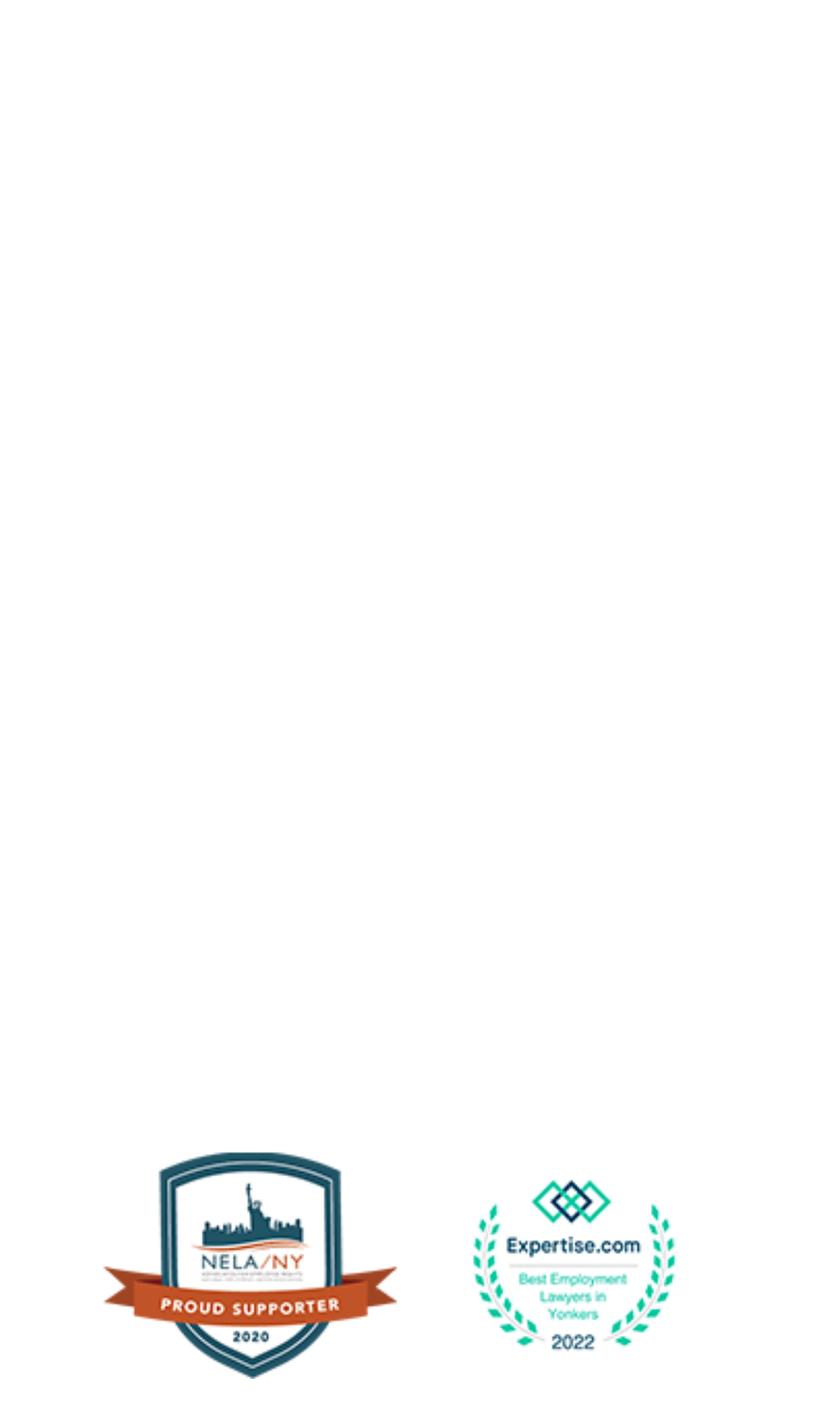Please find the bounding box coordinates of the section that needs to be clicked to achieve this instruction: "go to home page".

[0.077, 0.094, 0.218, 0.125]